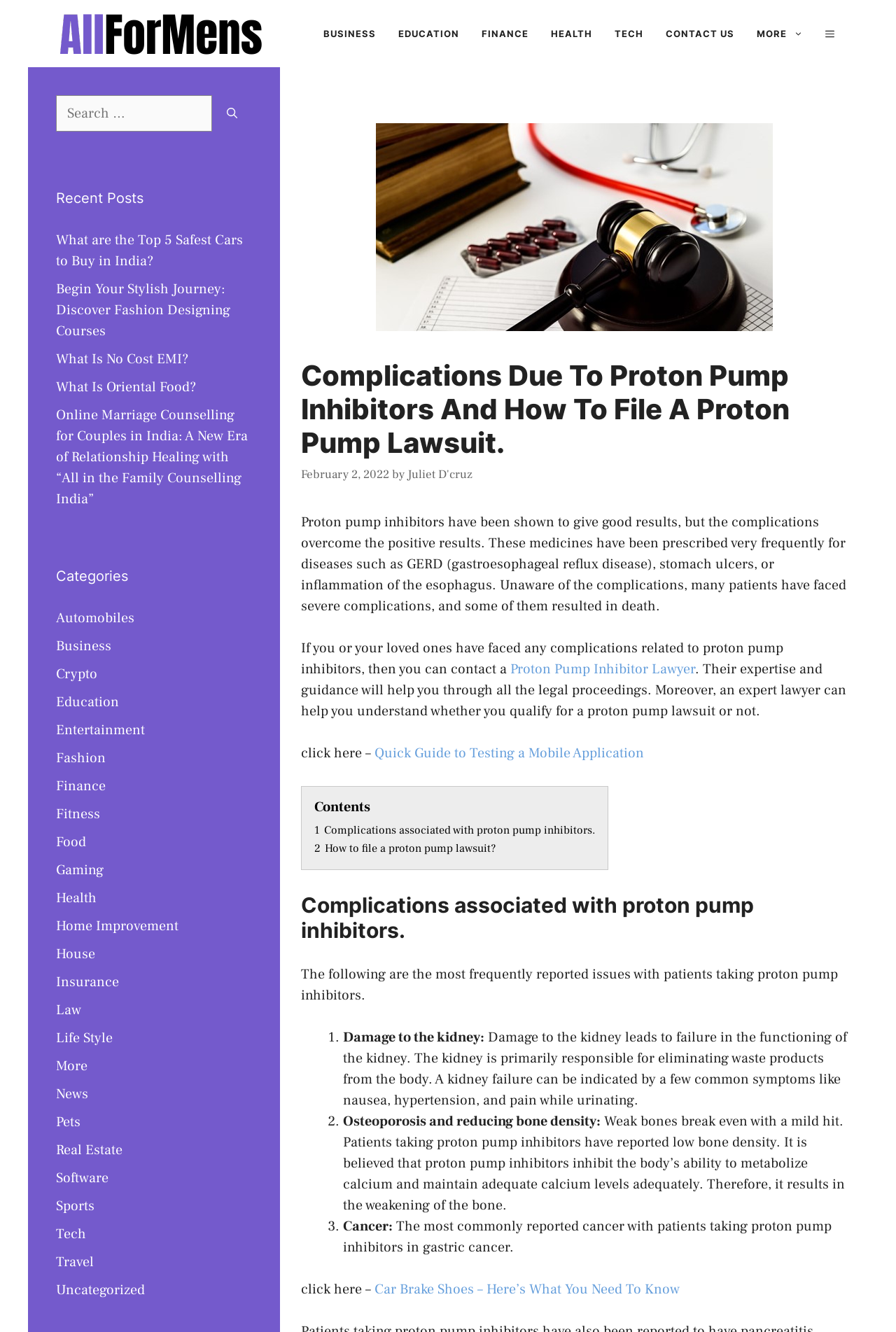Identify the primary heading of the webpage and provide its text.

Complications Due To Proton Pump Inhibitors And How To File A Proton Pump Lawsuit. 